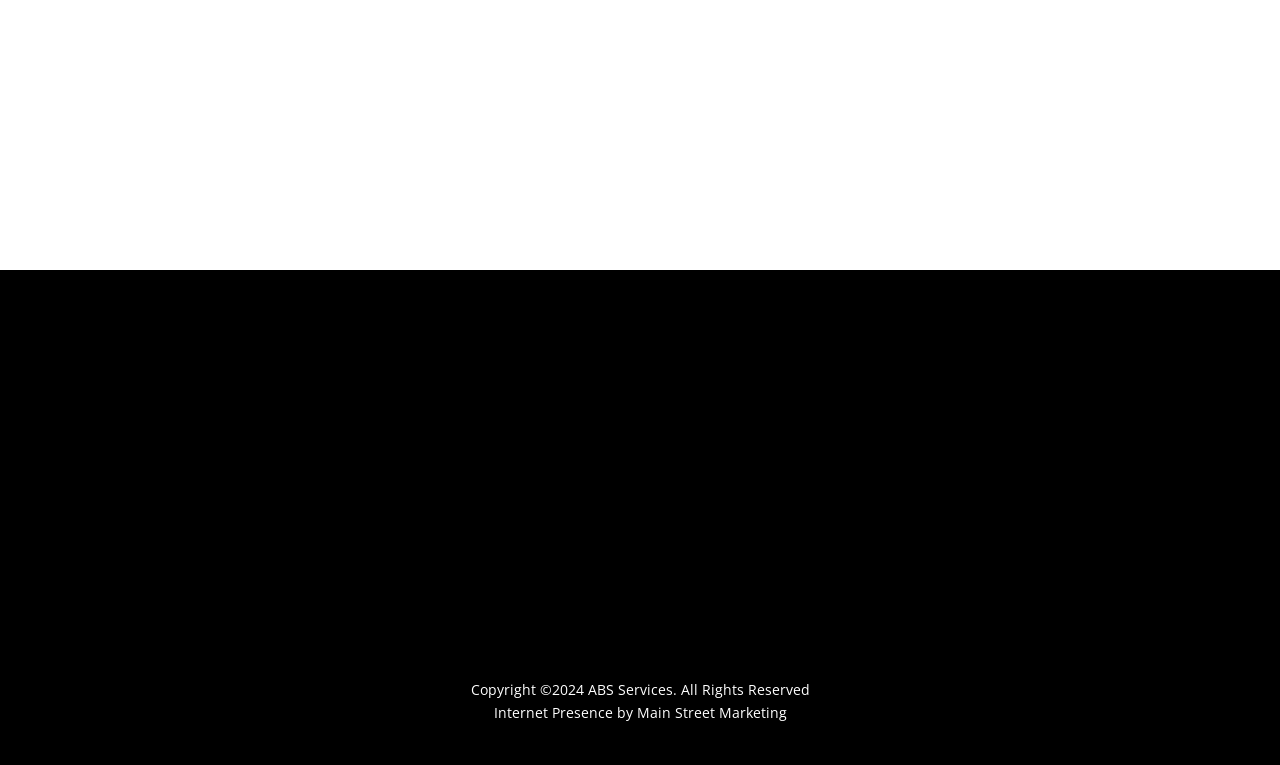What is the copyright year?
From the screenshot, provide a brief answer in one word or phrase.

2024